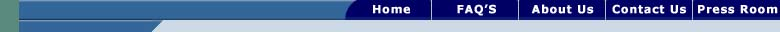Explain in detail what you see in the image.

The image displays a navigation bar from a vacation rental website, characterized by a rectangular format and a clean, modern design. The bar features a variety of options including "Home," "FAQs," "About Us," "Contact Us," and "Press Room," arranged in a horizontal layout. Each option is presented in bold white text against a deep blue background, enhancing readability and creating a professional appearance. The left side of the bar has a unique angled edge that adds a stylish touch, contributing to the overall aesthetic of the website. This navigation bar is integral for user access to essential information related to vacation rentals, ensuring a user-friendly experience.